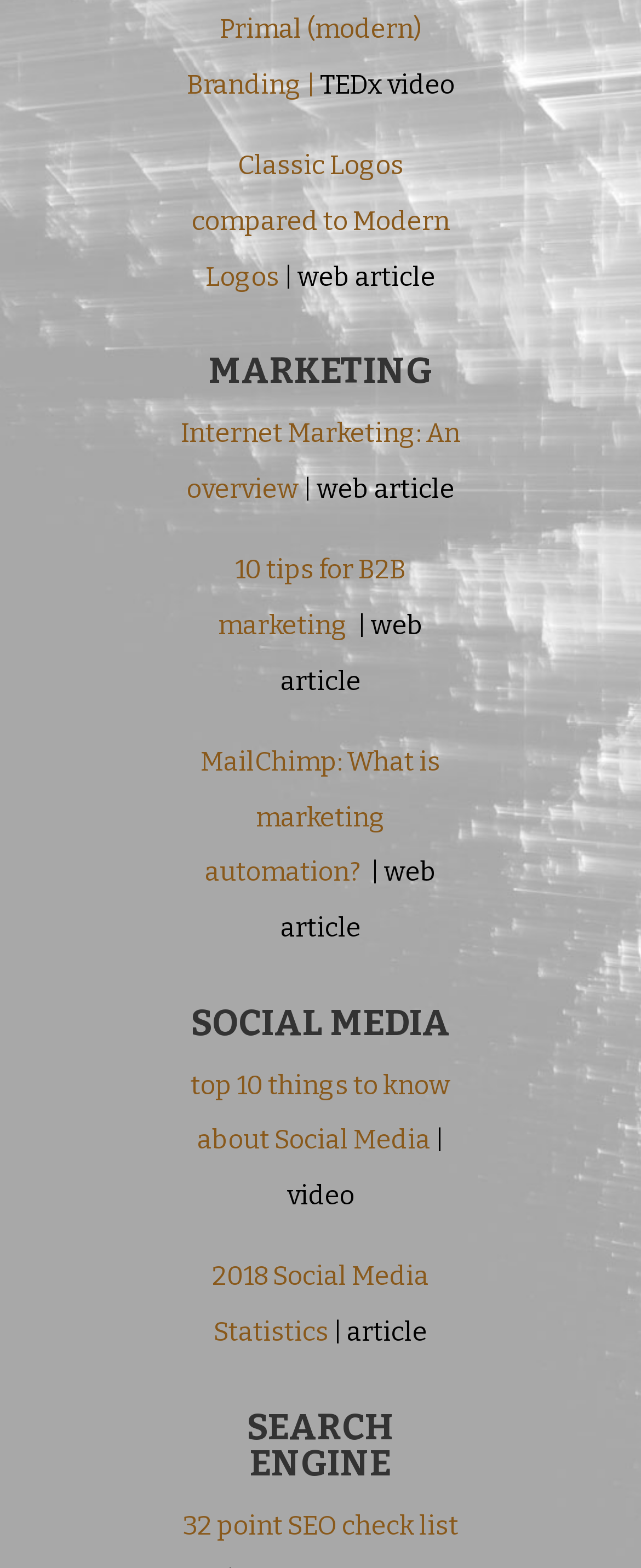What type of content is 'Primal Branding | Patrick Hanlon | TEDxElPaso'?
Offer a detailed and full explanation in response to the question.

The element 'Primal Branding | Patrick Hanlon | TEDxElPaso' has a child element 'TEDx video', which suggests that it is a TEDx video.